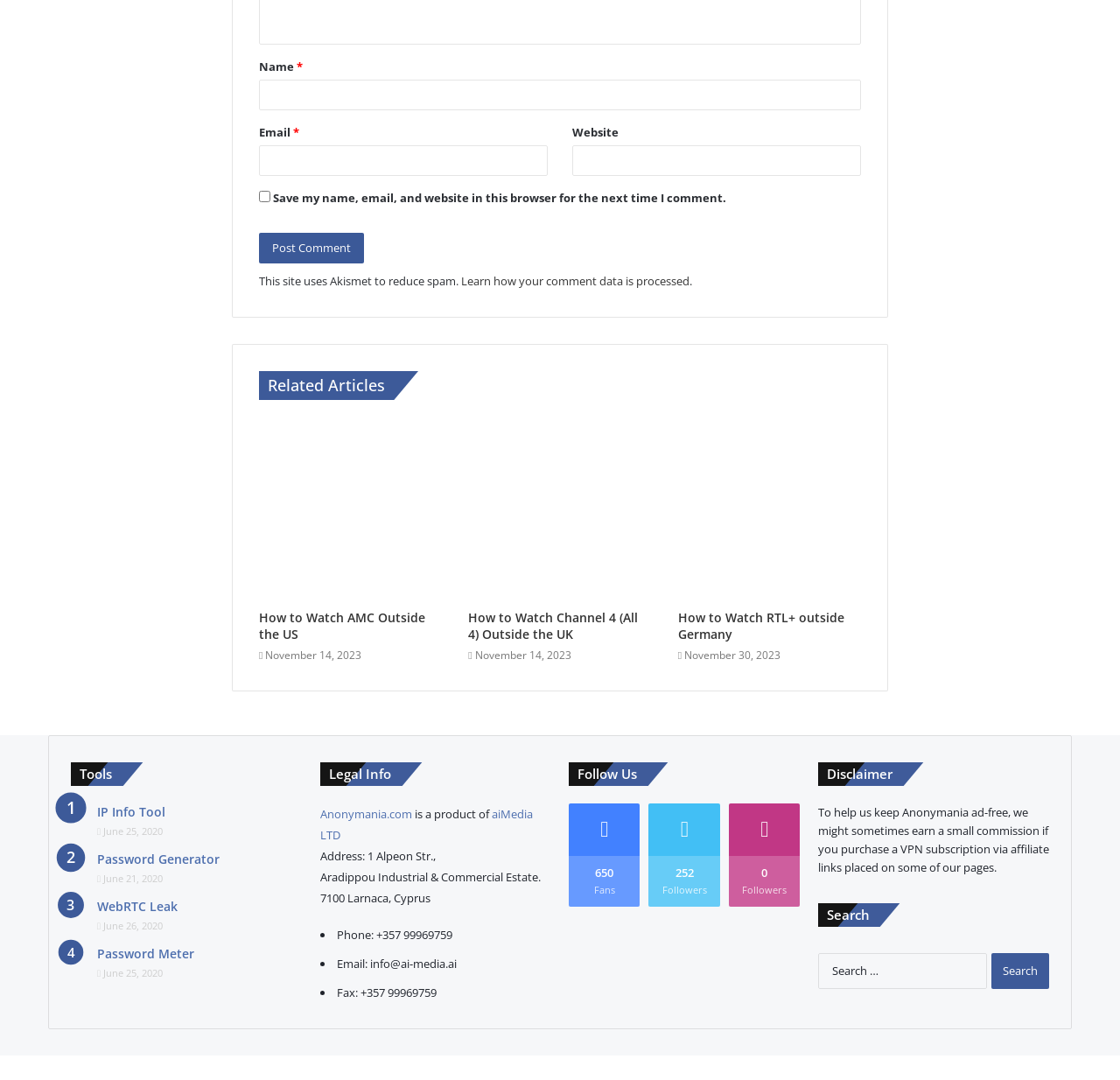Refer to the image and provide an in-depth answer to the question: 
What is the purpose of the checkbox?

The checkbox is located below the comment form and is labeled 'Save my name, email, and website in this browser for the next time I comment.' This suggests that its purpose is to save the user's comment data for future use.